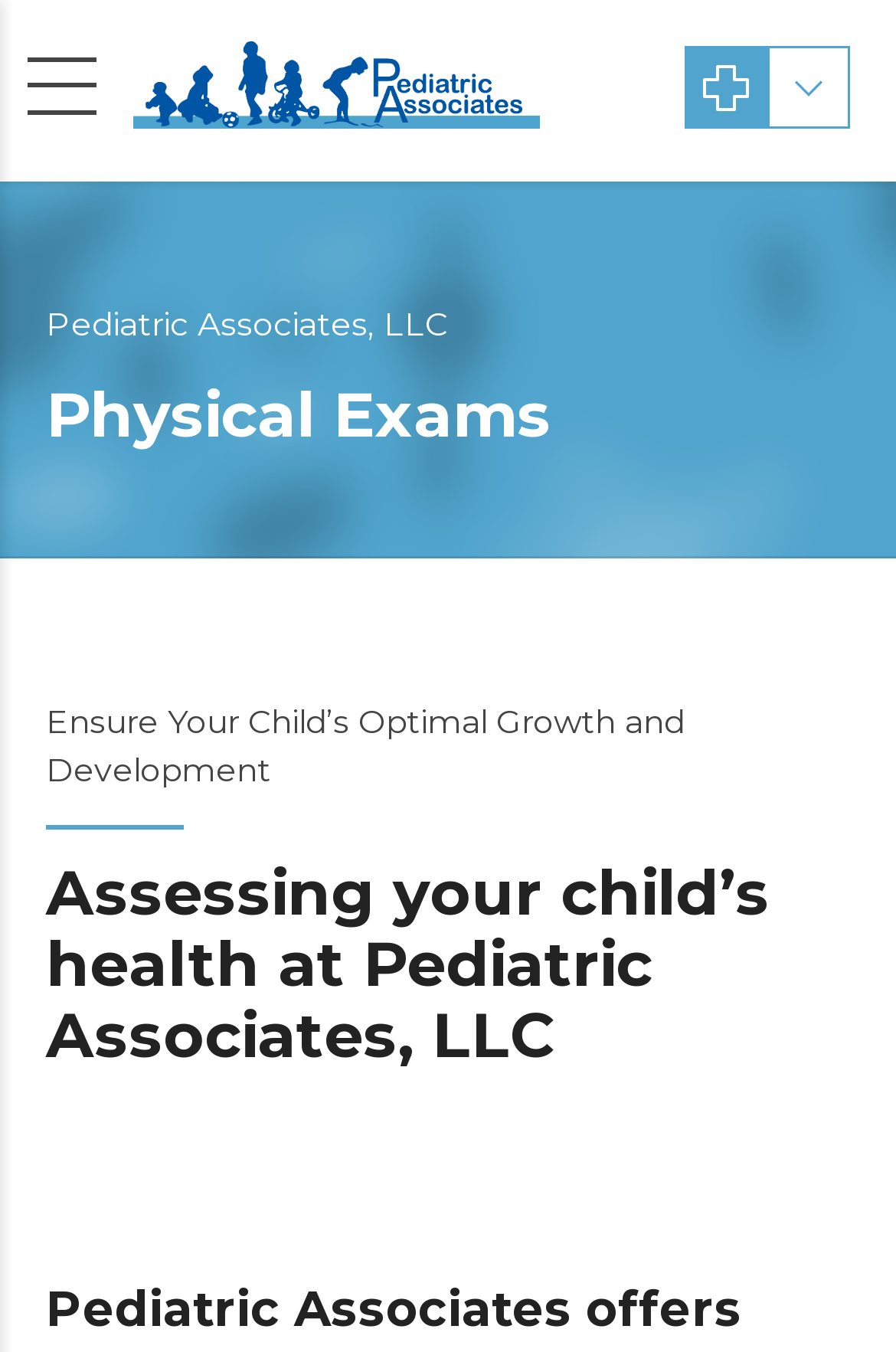How many horizontal separators are present on the webpage?
Look at the image and respond with a one-word or short-phrase answer.

5